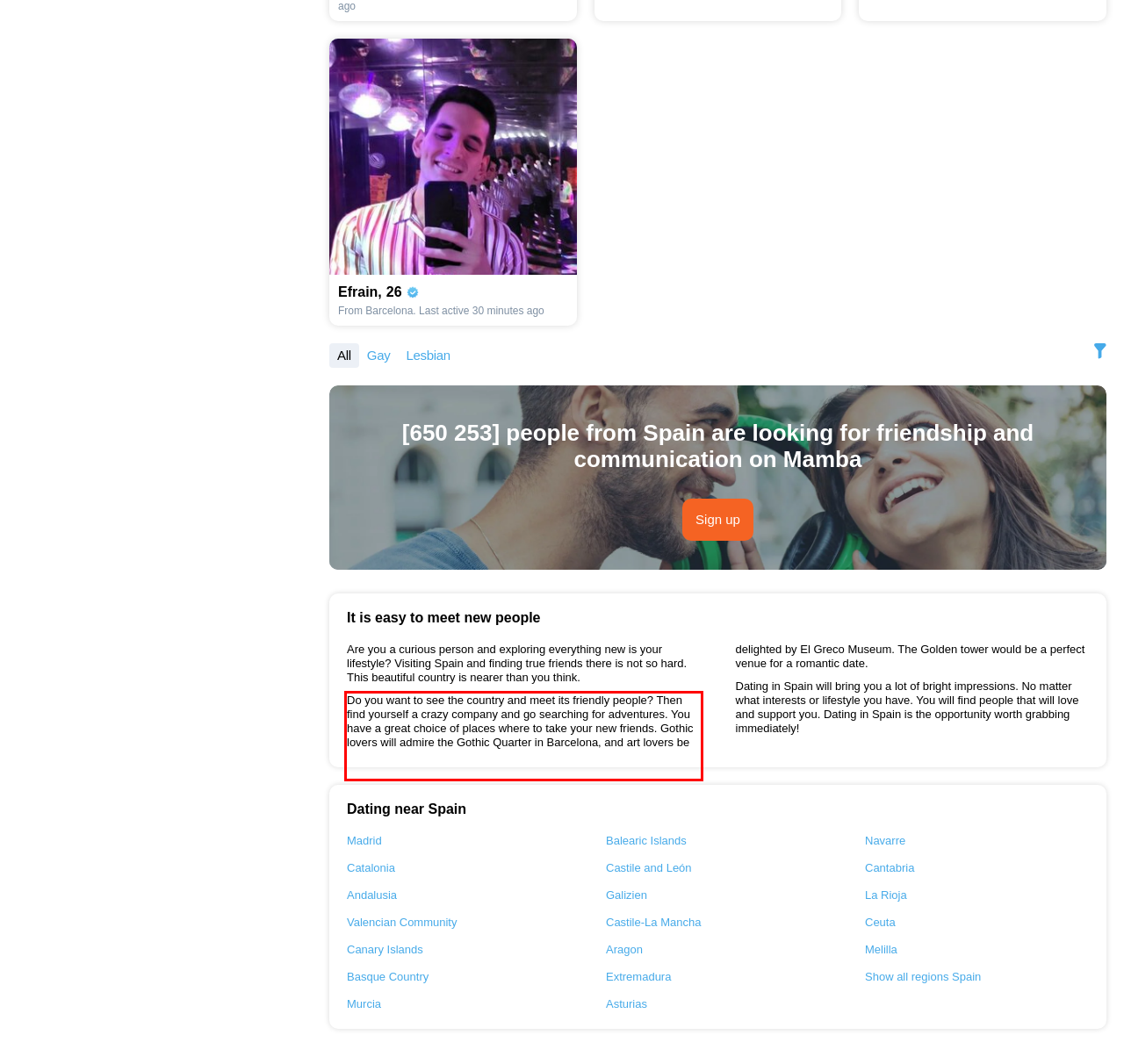Given a screenshot of a webpage, identify the red bounding box and perform OCR to recognize the text within that box.

Do you want to see the country and meet its friendly people? Then find yourself a crazy company and go searching for adventures. You have a great choice of places where to take your new friends. Gothic lovers will admire the Gothic Quarter in Barcelona, and art lovers be delighted by El Greco Museum. The Golden tower would be a perfect venue for a romantic date.